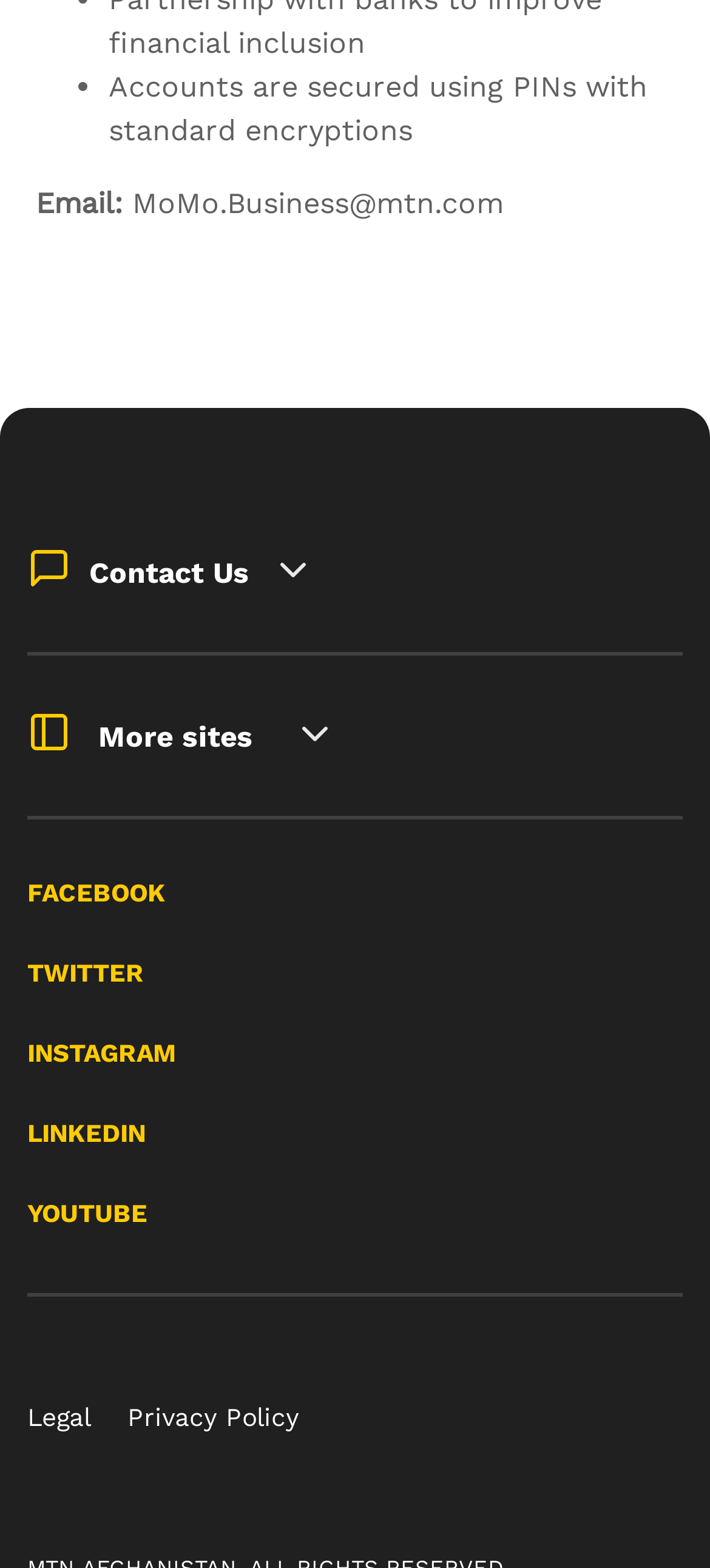How many social media links are there?
Please look at the screenshot and answer in one word or a short phrase.

5